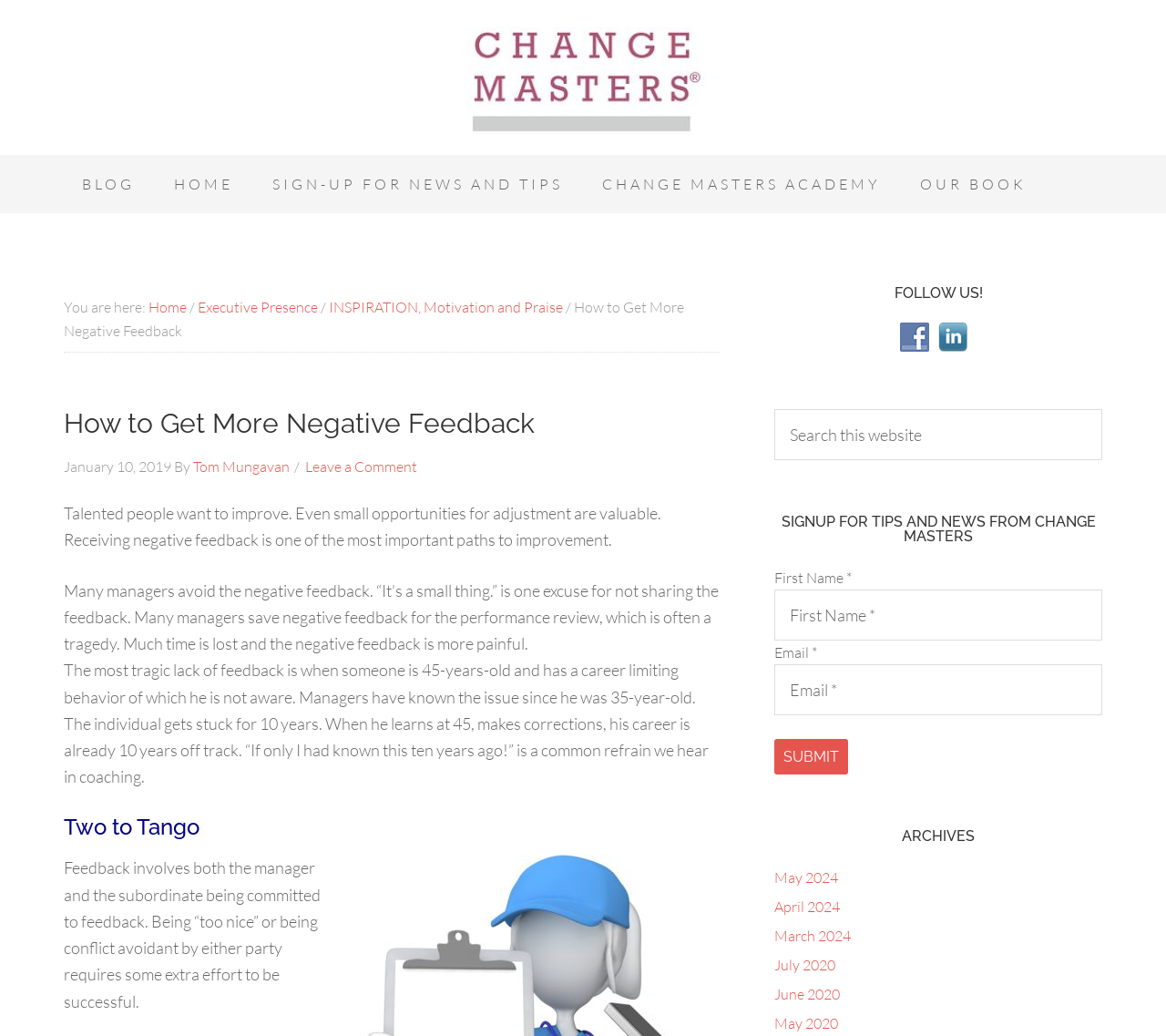Find the bounding box coordinates of the clickable area that will achieve the following instruction: "Read the article 'How to Get More Negative Feedback'".

[0.055, 0.393, 0.617, 0.462]